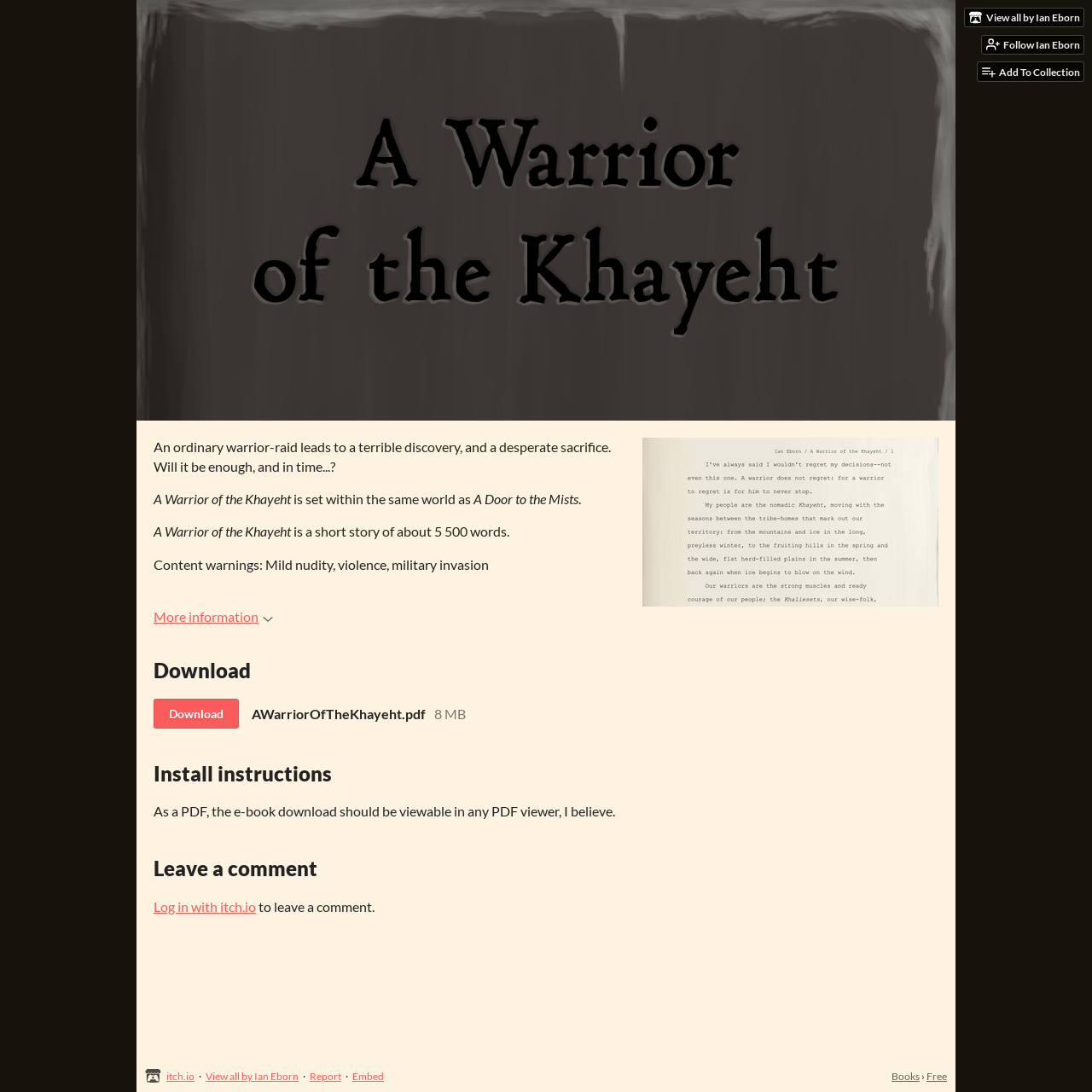What is the format of the downloadable file?
Provide a one-word or short-phrase answer based on the image.

PDF